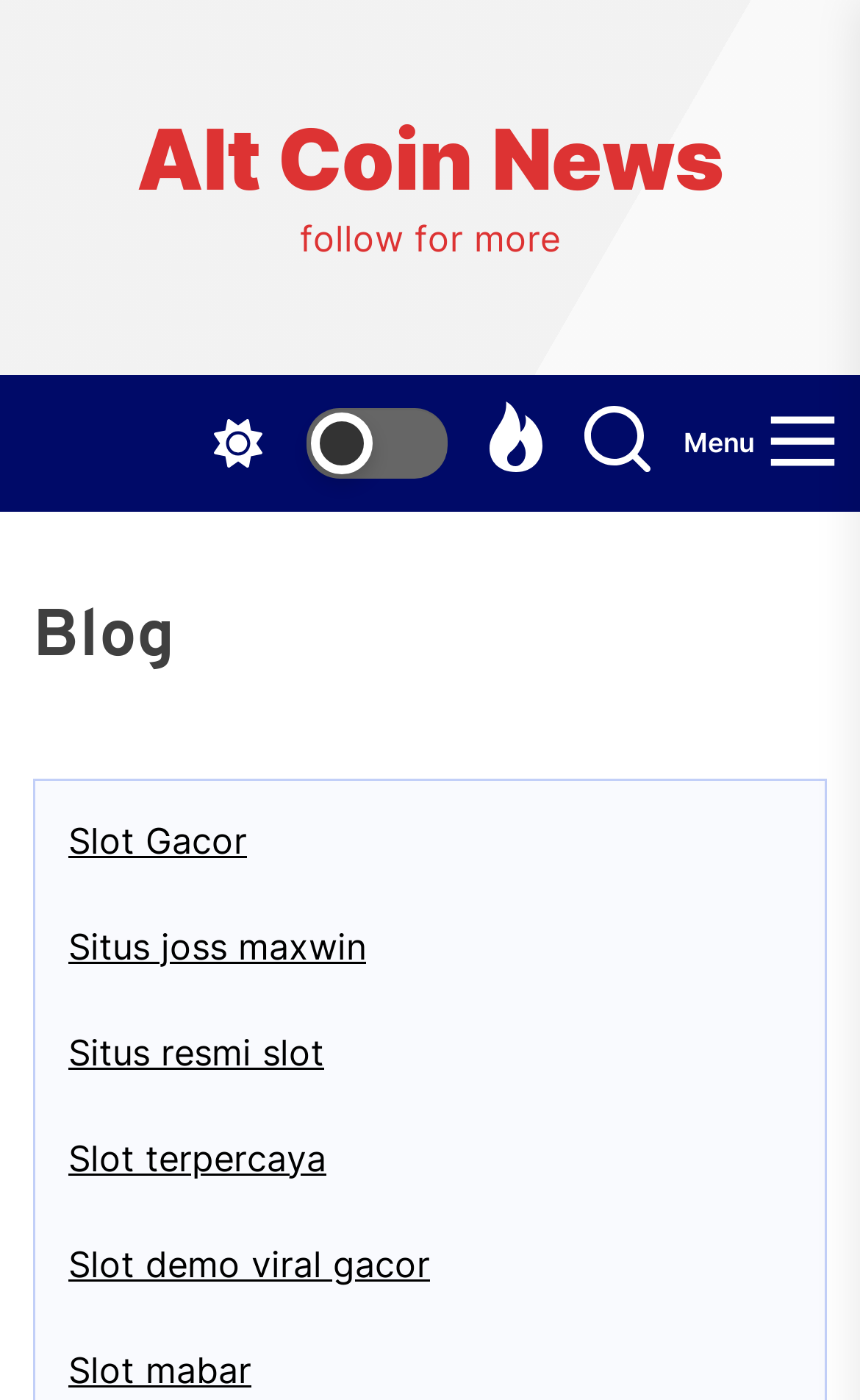Please provide a one-word or phrase answer to the question: 
What is the header text of the article?

Blog